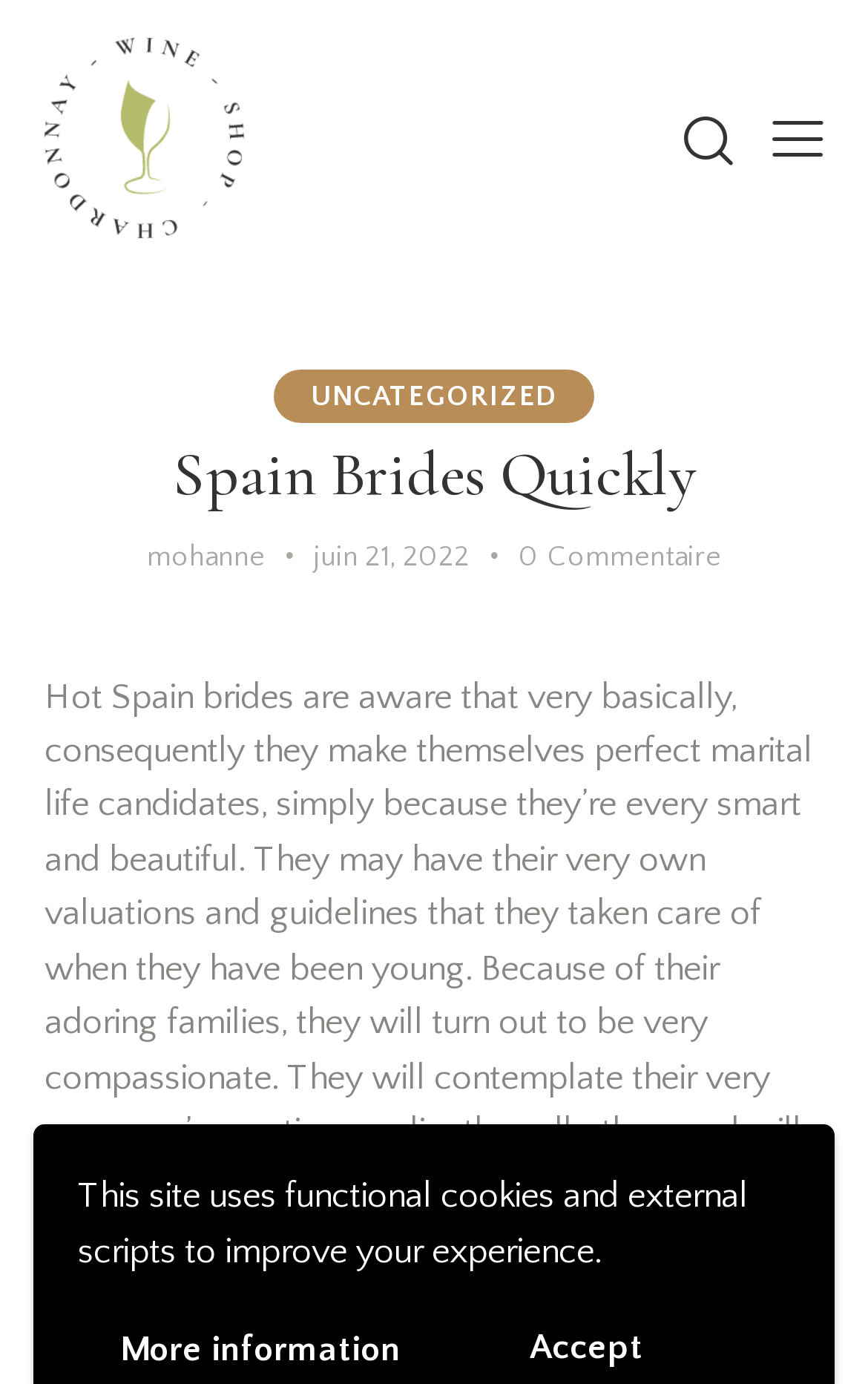Using the provided description alt="Les saveurs de Mohanne", find the bounding box coordinates for the UI element. Provide the coordinates in (top-left x, top-left y, bottom-right x, bottom-right y) format, ensuring all values are between 0 and 1.

[0.051, 0.083, 0.283, 0.112]